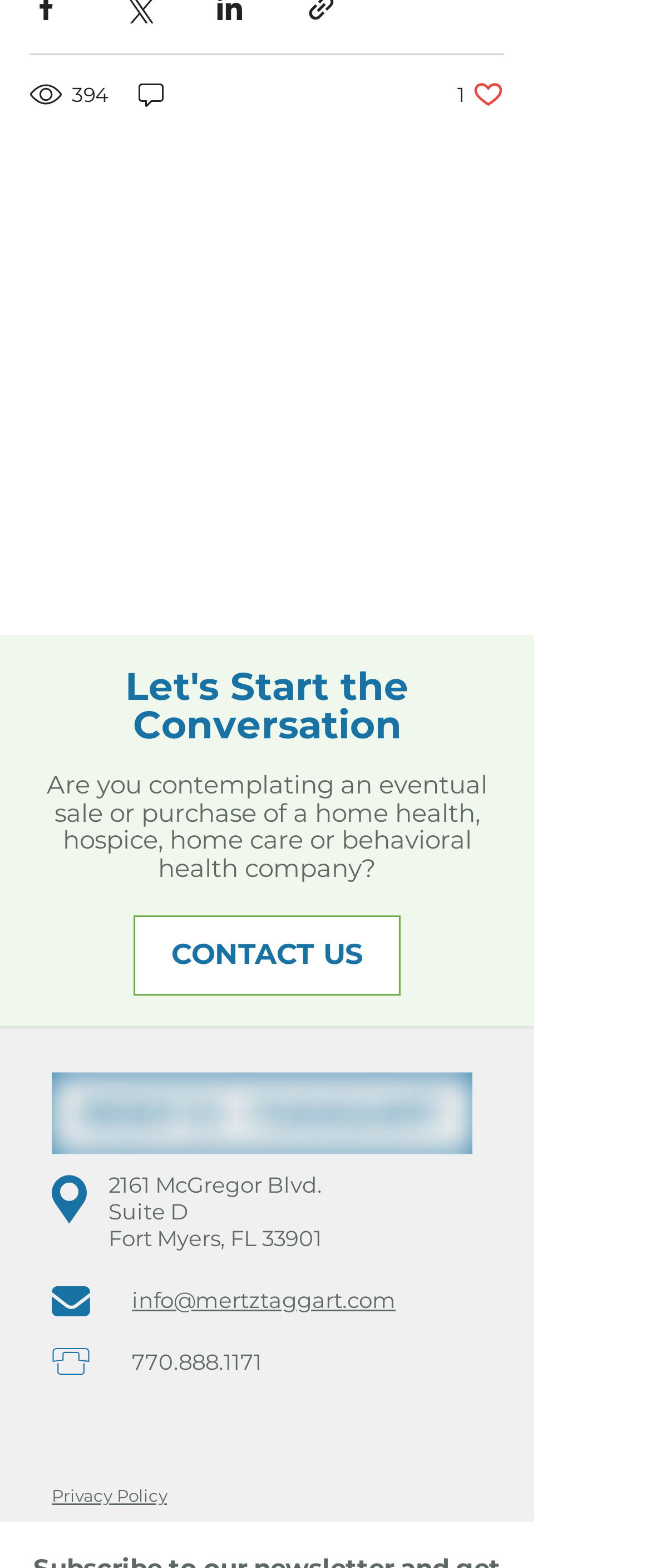Identify the bounding box coordinates necessary to click and complete the given instruction: "Click the like button".

[0.703, 0.05, 0.774, 0.07]